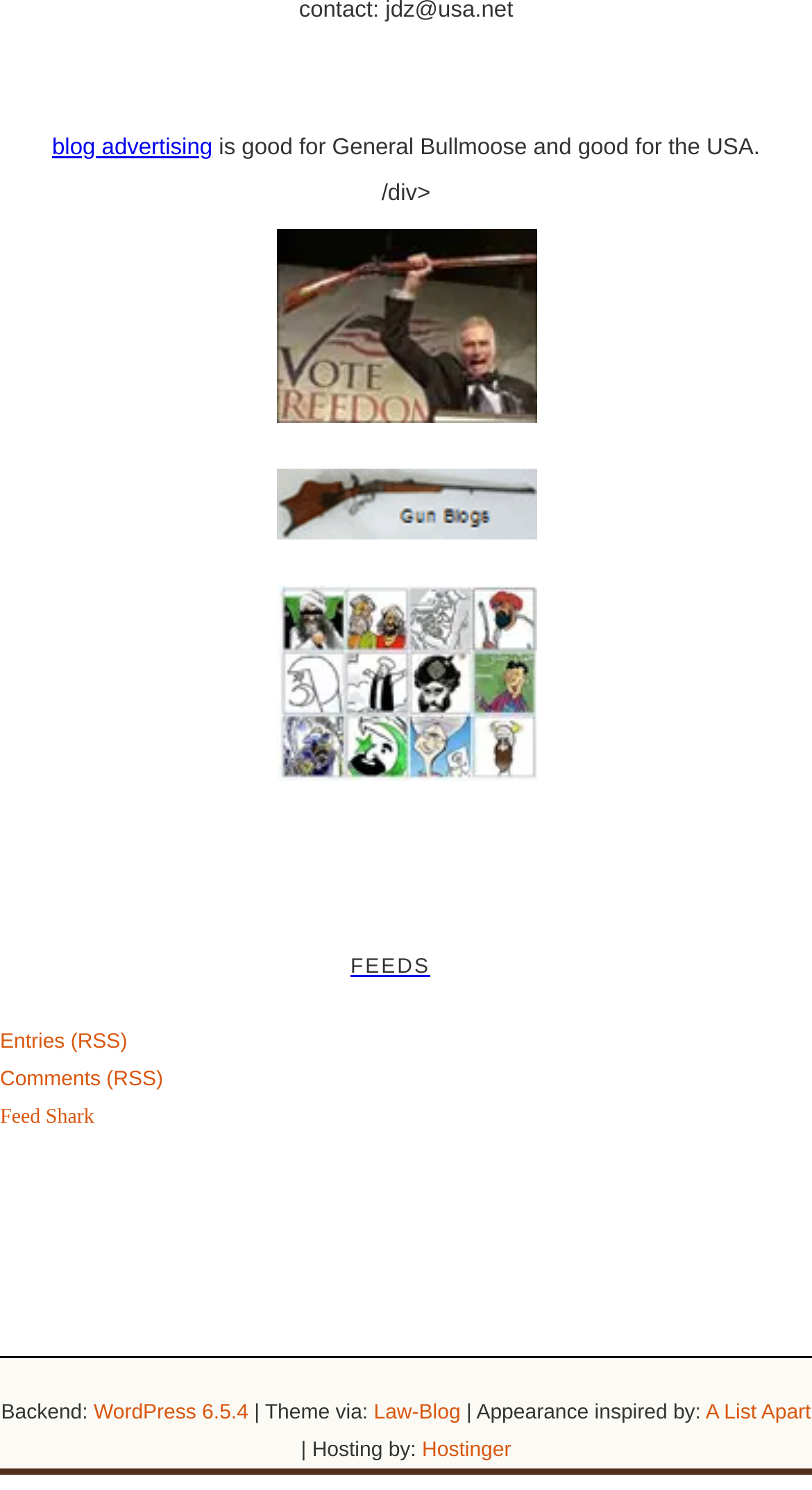Please identify the coordinates of the bounding box for the clickable region that will accomplish this instruction: "visit blog advertising".

[0.064, 0.09, 0.262, 0.107]